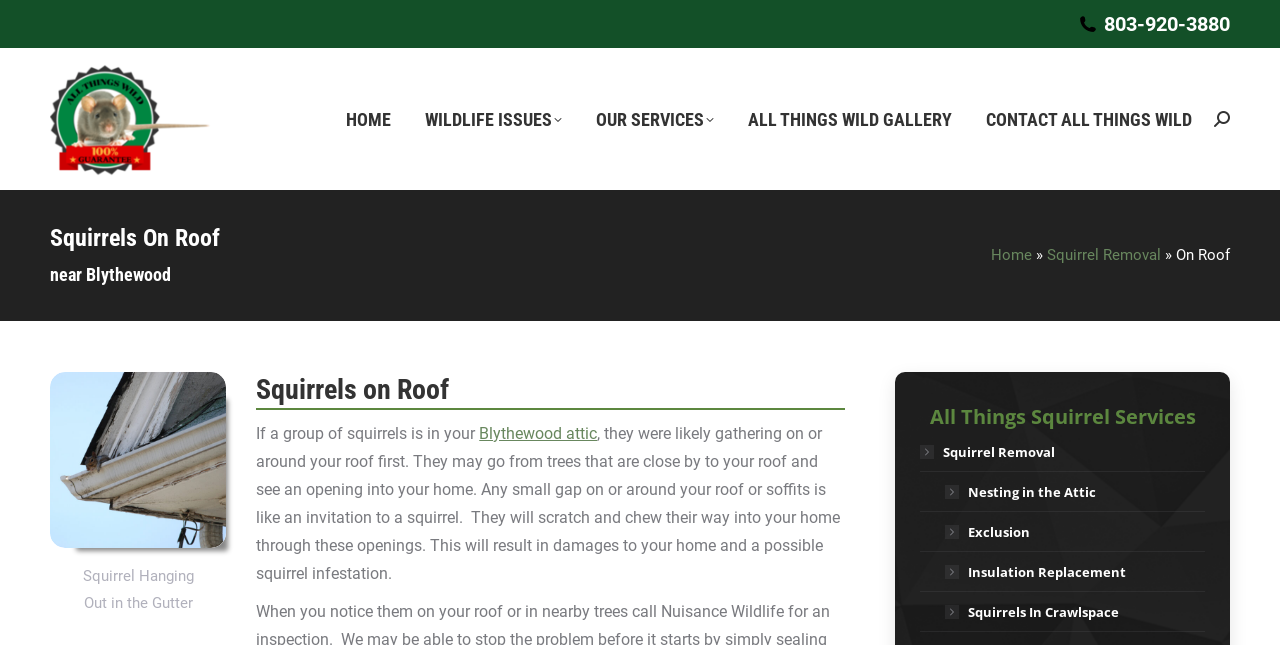Answer the question in a single word or phrase:
What is the phone number to call for nuisance wildlife?

803-920-3880